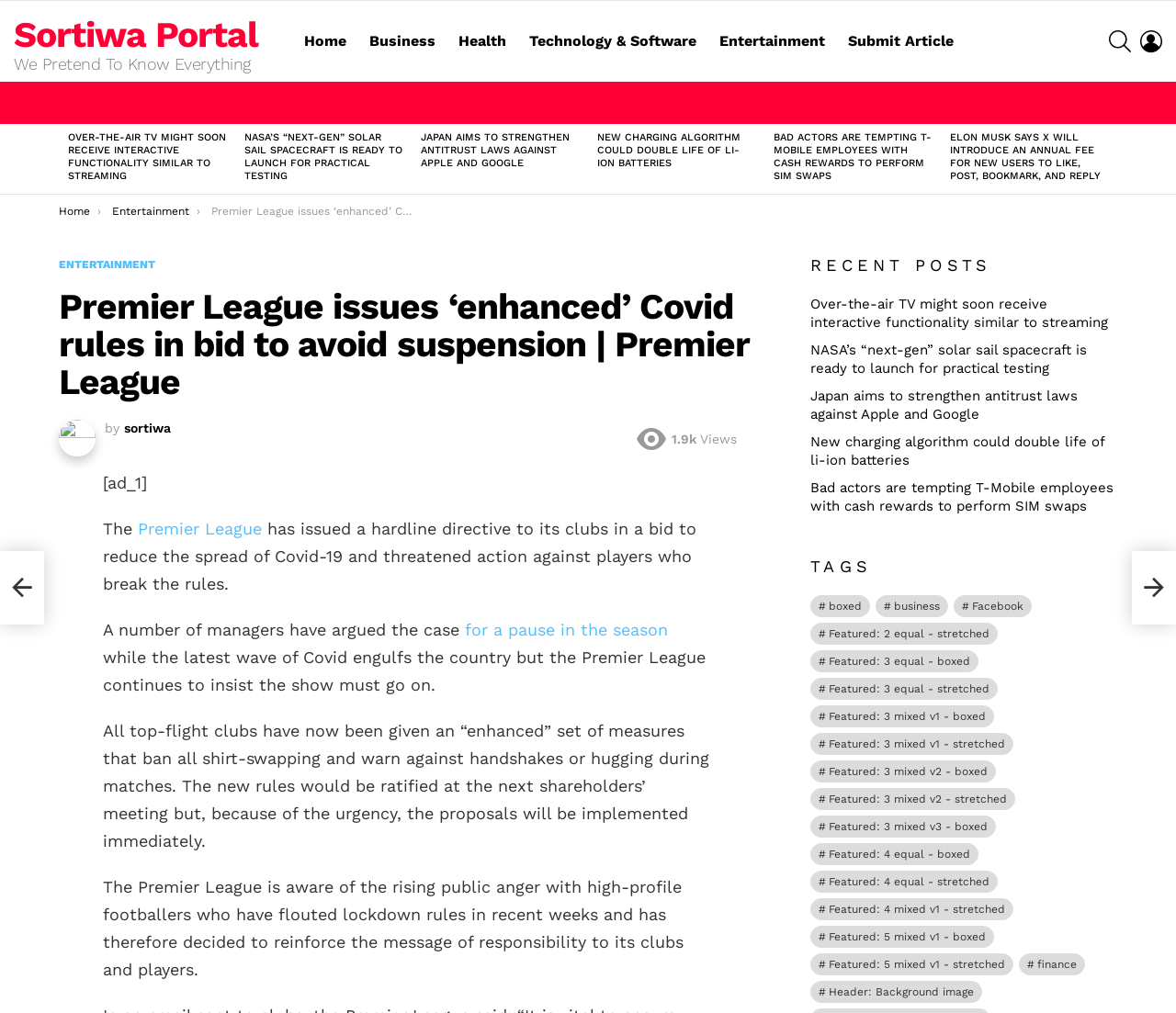Extract the bounding box coordinates of the UI element described by: "Entertainment". The coordinates should include four float numbers ranging from 0 to 1, e.g., [left, top, right, bottom].

[0.604, 0.027, 0.71, 0.054]